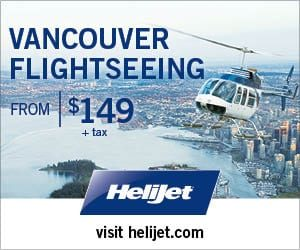Please look at the image and answer the question with a detailed explanation: What is the website to visit for more information and bookings?

The caption provides the official website of Helijet, which is helijet.com, where one can find more information and make bookings for the sightseeing flights.